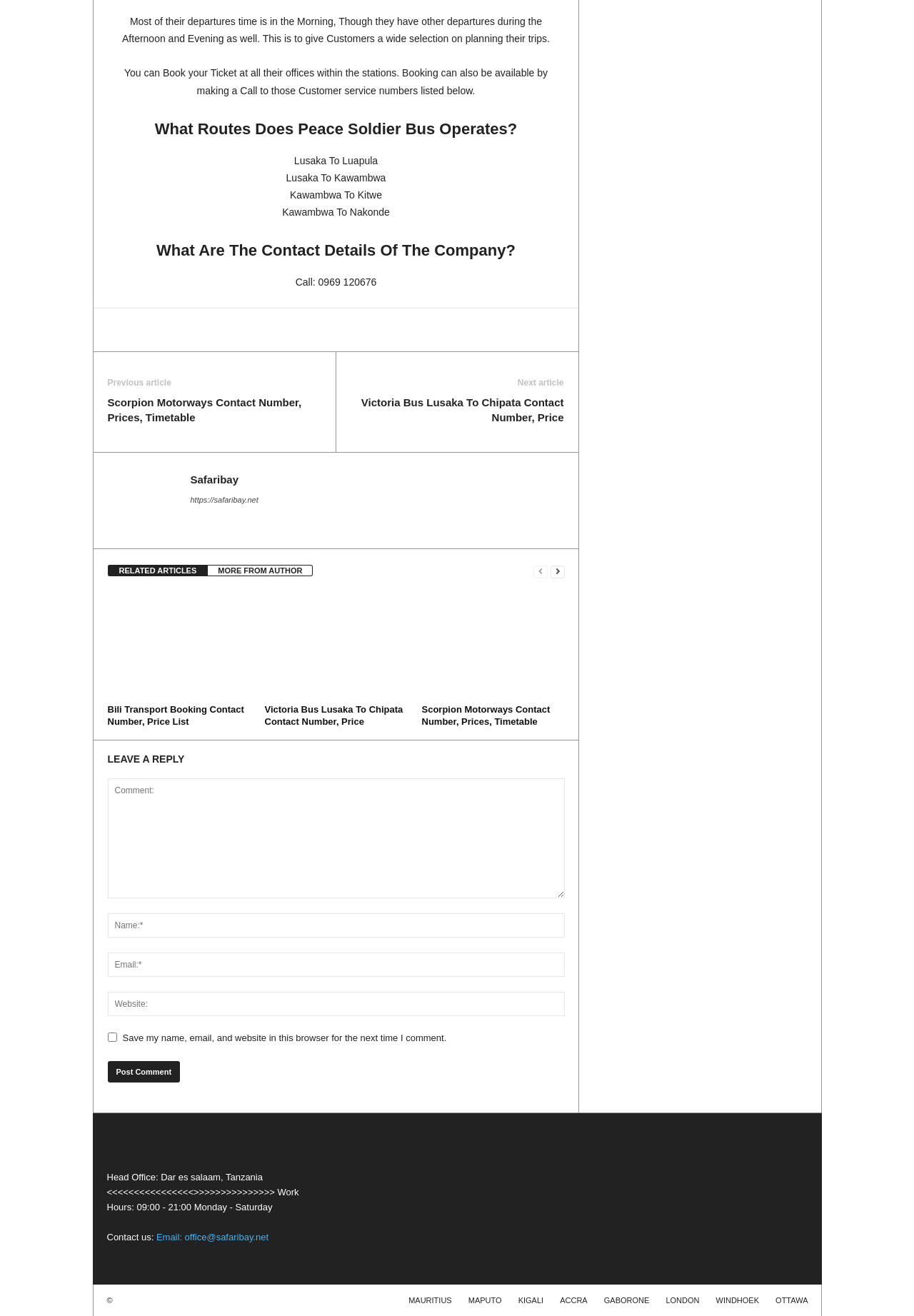What routes does Peace Soldier Bus operate?
Refer to the image and give a detailed answer to the query.

I found the routes operated by Peace Soldier Bus by looking at the static texts under the heading 'What Routes Does Peace Soldier Bus Operates?', which lists the routes as Lusaka To Luapula, Lusaka To Kawambwa, Kawambwa To Kitwe, and Kawambwa To Nakonde.